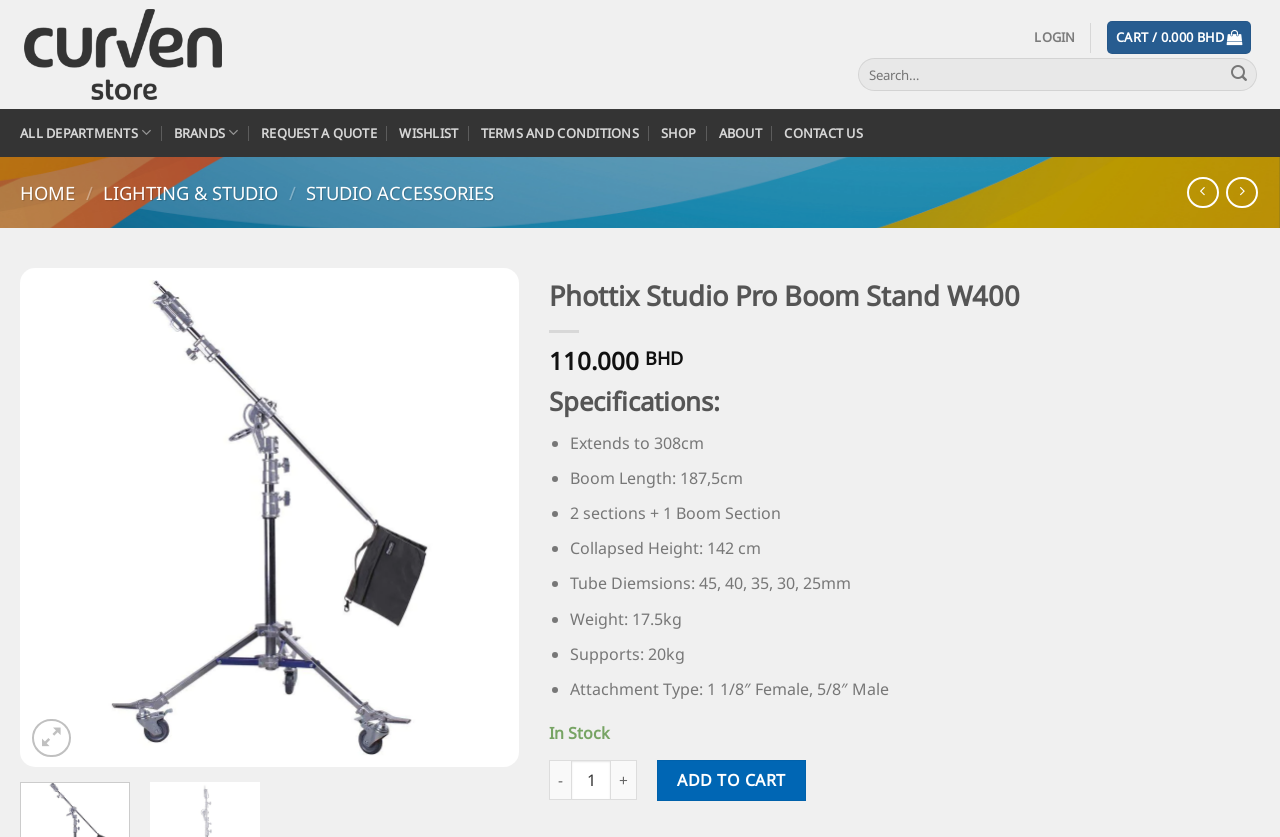Please locate the bounding box coordinates of the region I need to click to follow this instruction: "Add to cart".

[0.513, 0.908, 0.629, 0.956]